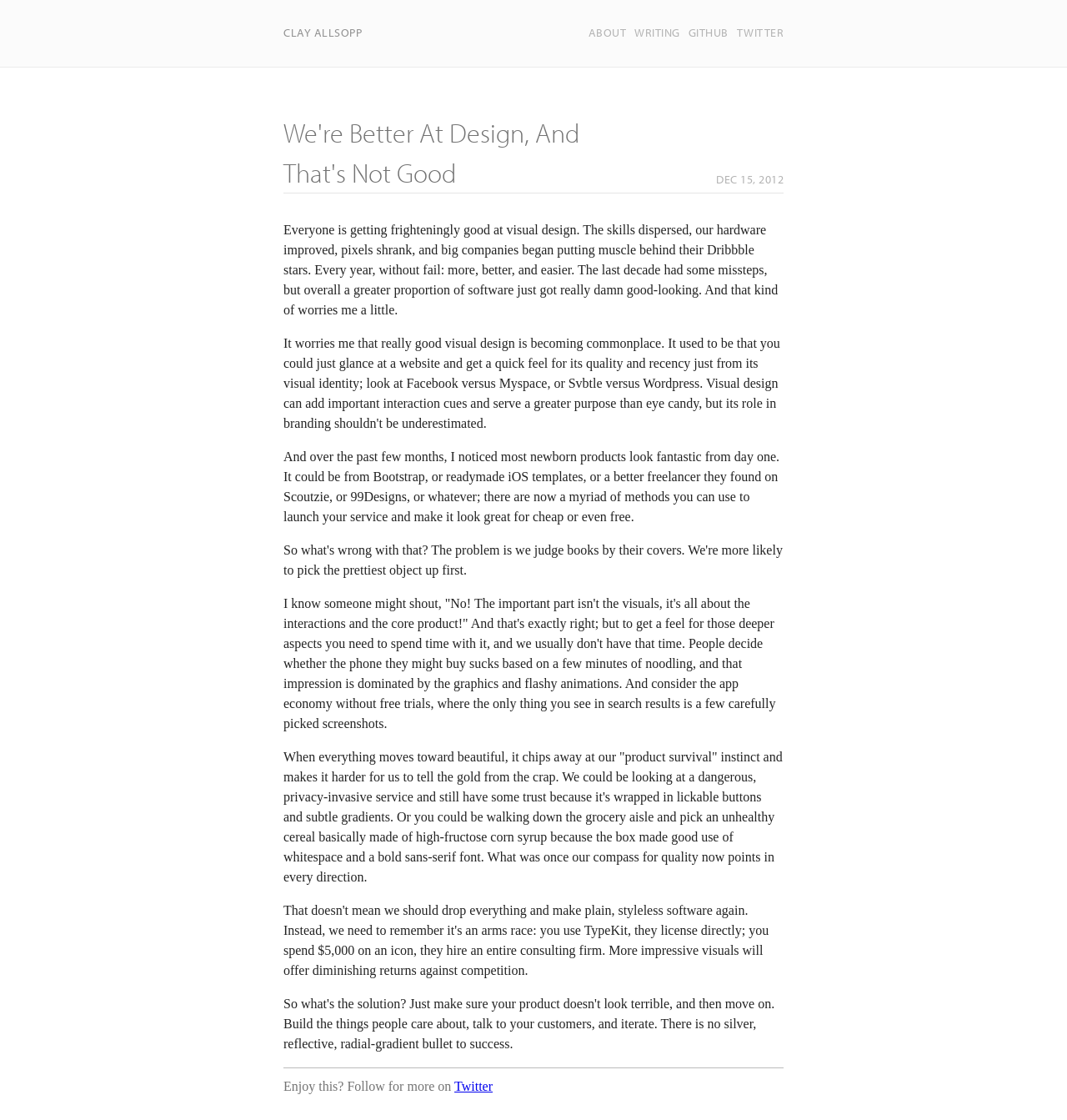Respond to the following question with a brief word or phrase:
What is the author's fear about beautiful design?

Hiding bad quality